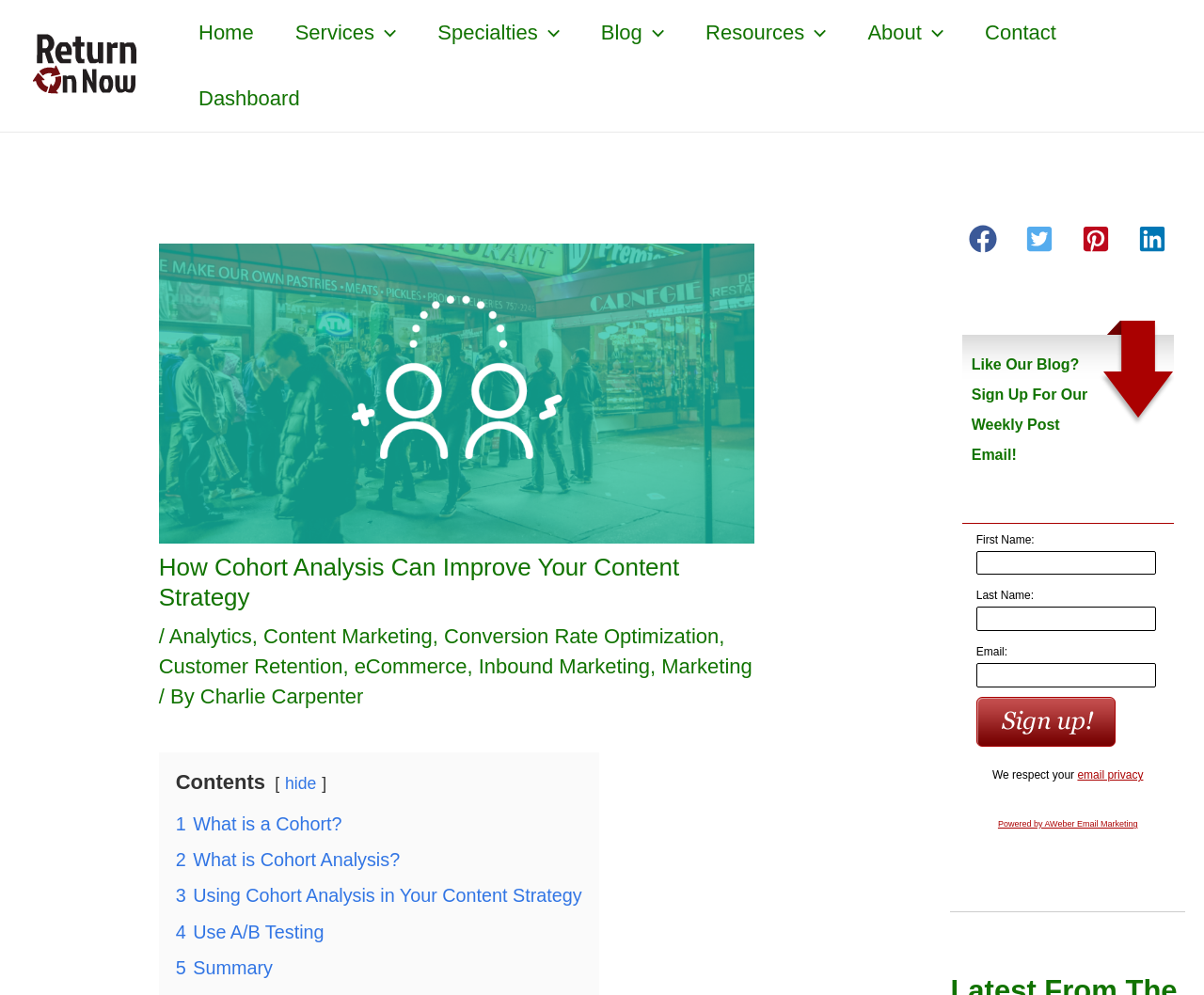What is the name of the author of the blog post? Refer to the image and provide a one-word or short phrase answer.

Charlie Carpenter